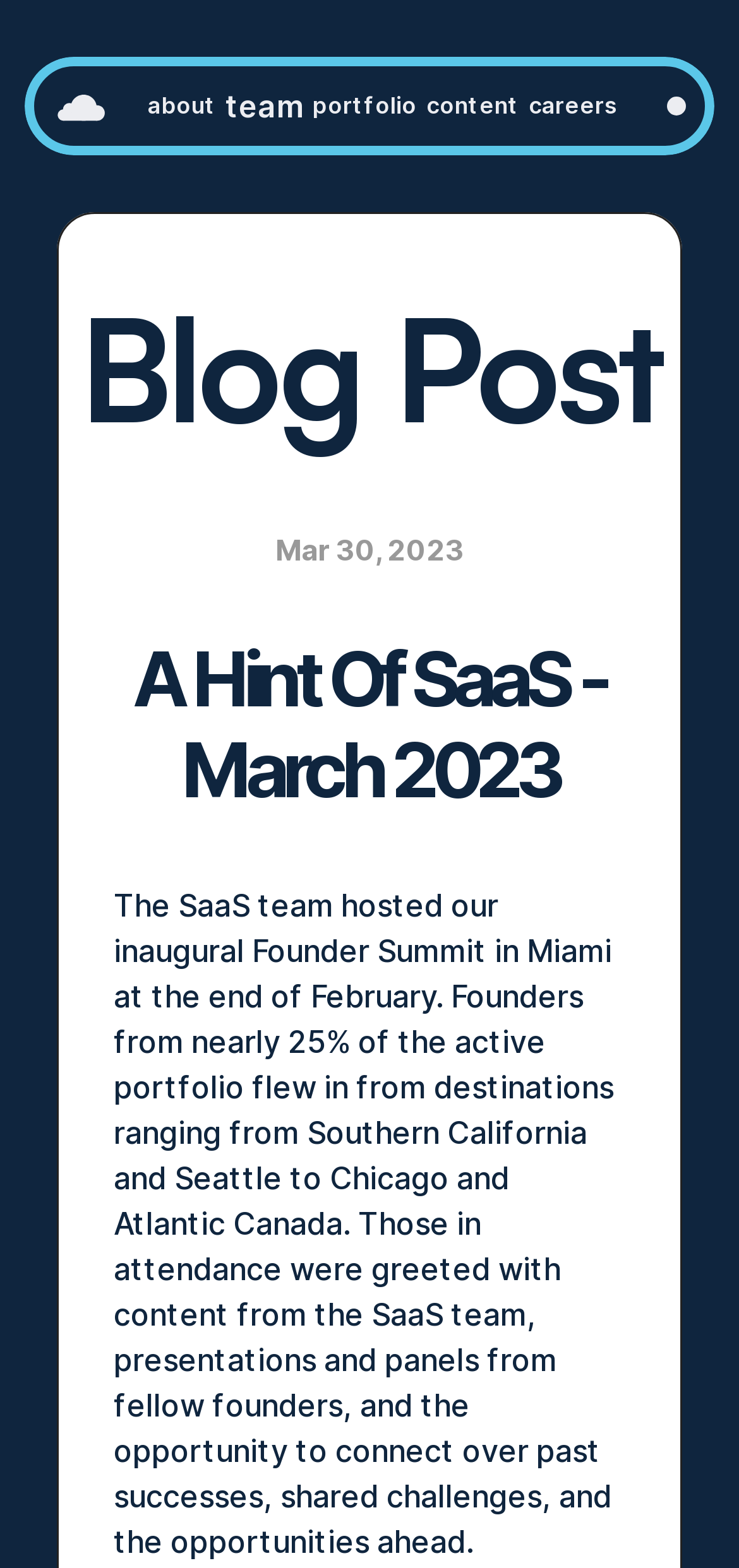Identify the bounding box coordinates of the part that should be clicked to carry out this instruction: "click on about link".

[0.201, 0.058, 0.293, 0.076]